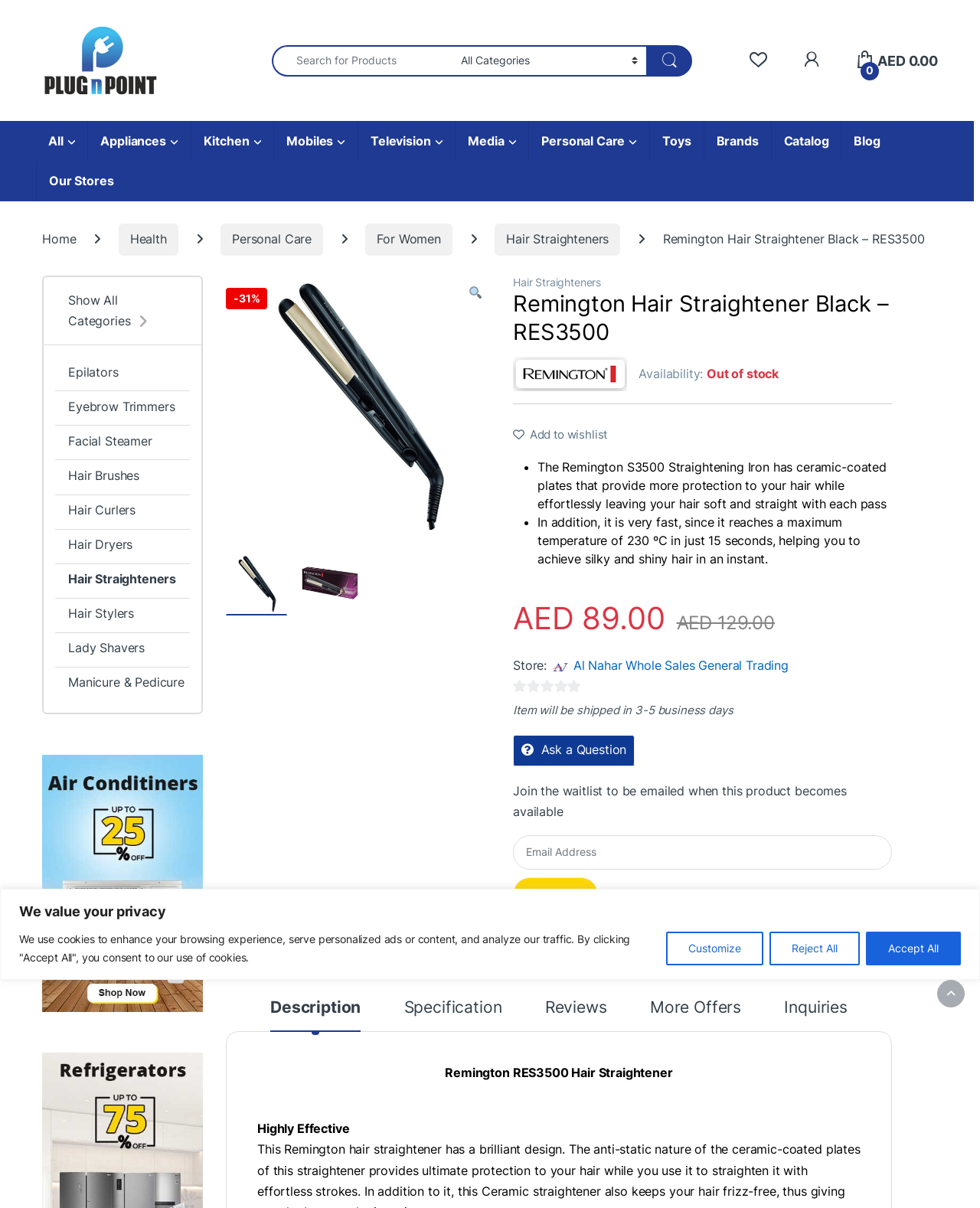Using the information shown in the image, answer the question with as much detail as possible: What is the maximum temperature of Remington S3500 Straightening Iron?

The maximum temperature of the Remington S3500 Straightening Iron can be found in the product description, where it is mentioned that the iron reaches a maximum temperature of 230 ºC in just 15 seconds.